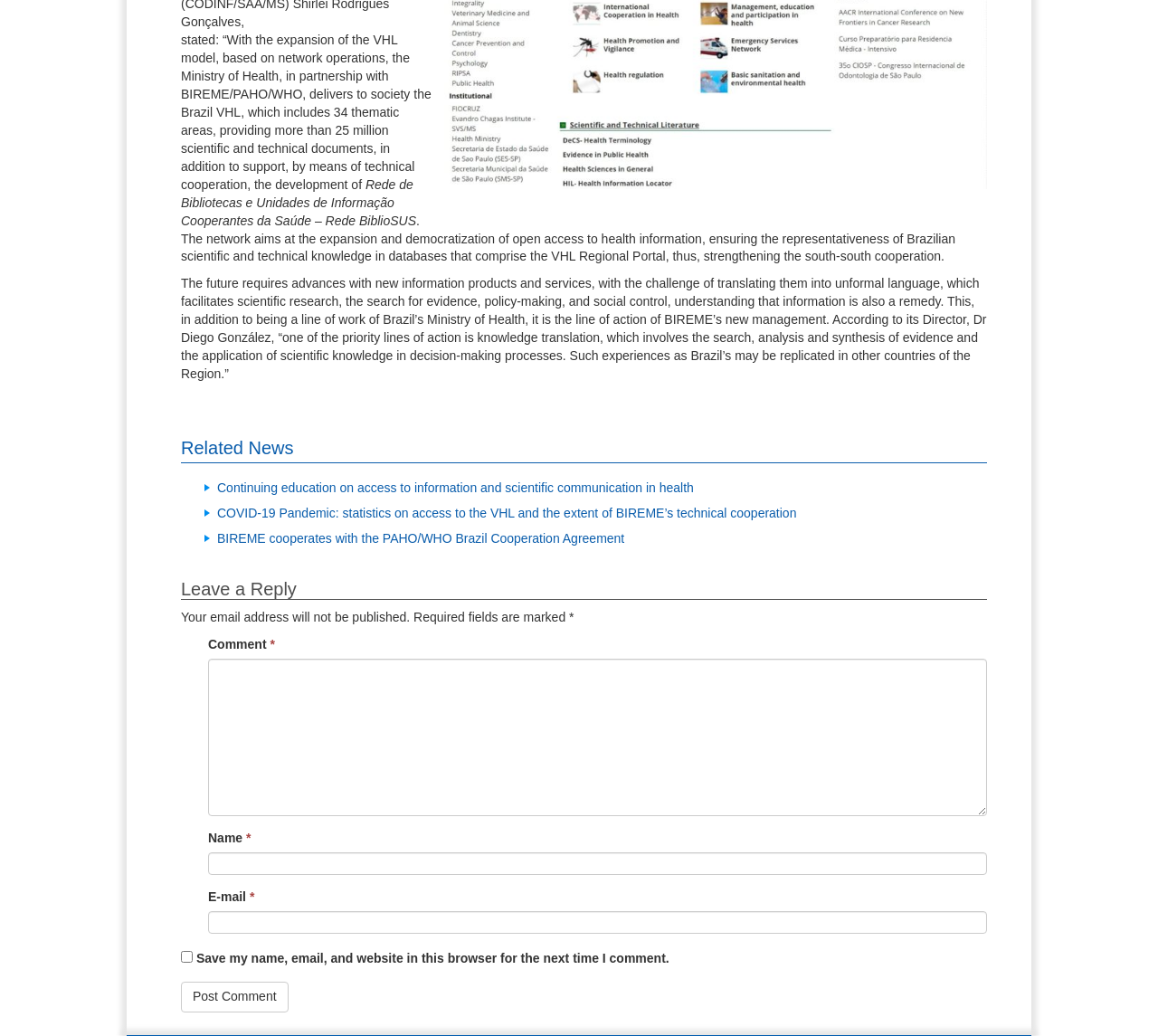Please specify the bounding box coordinates in the format (top-left x, top-left y, bottom-right x, bottom-right y), with all values as floating point numbers between 0 and 1. Identify the bounding box of the UI element described by: parent_node: Comment * name="comment"

[0.18, 0.636, 0.852, 0.788]